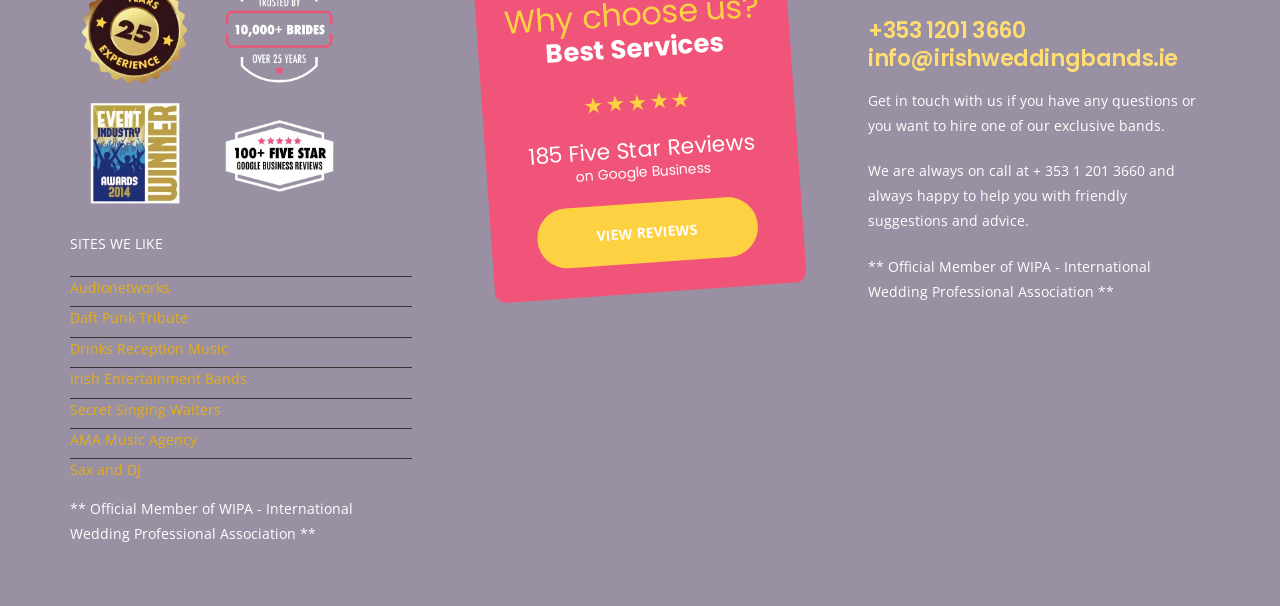Locate the bounding box coordinates for the element described below: "VIEW REVIEWS". The coordinates must be four float values between 0 and 1, formatted as [left, top, right, bottom].

[0.418, 0.322, 0.593, 0.446]